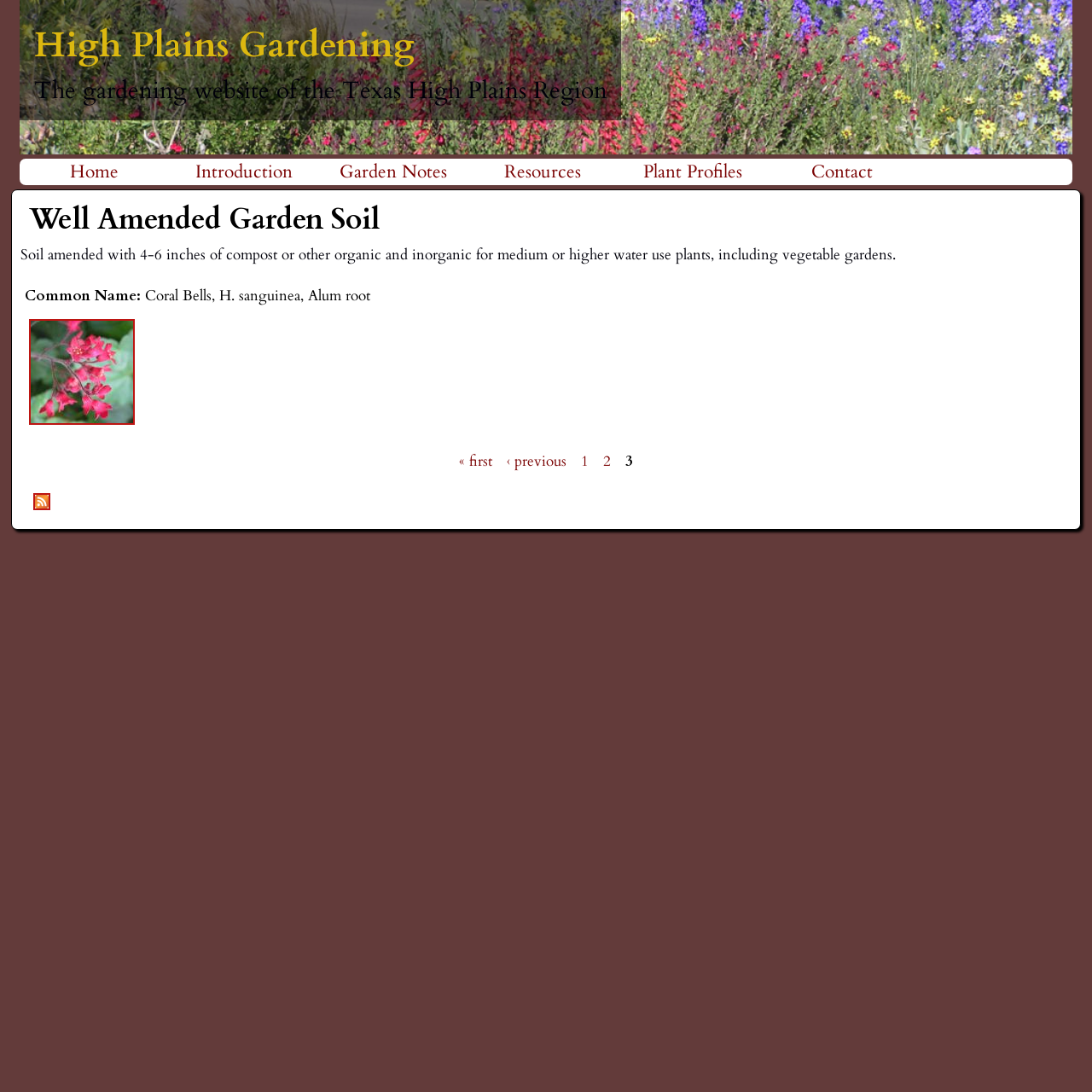Provide your answer to the question using just one word or phrase: What is the purpose of amending garden soil?

For medium or higher water use plants